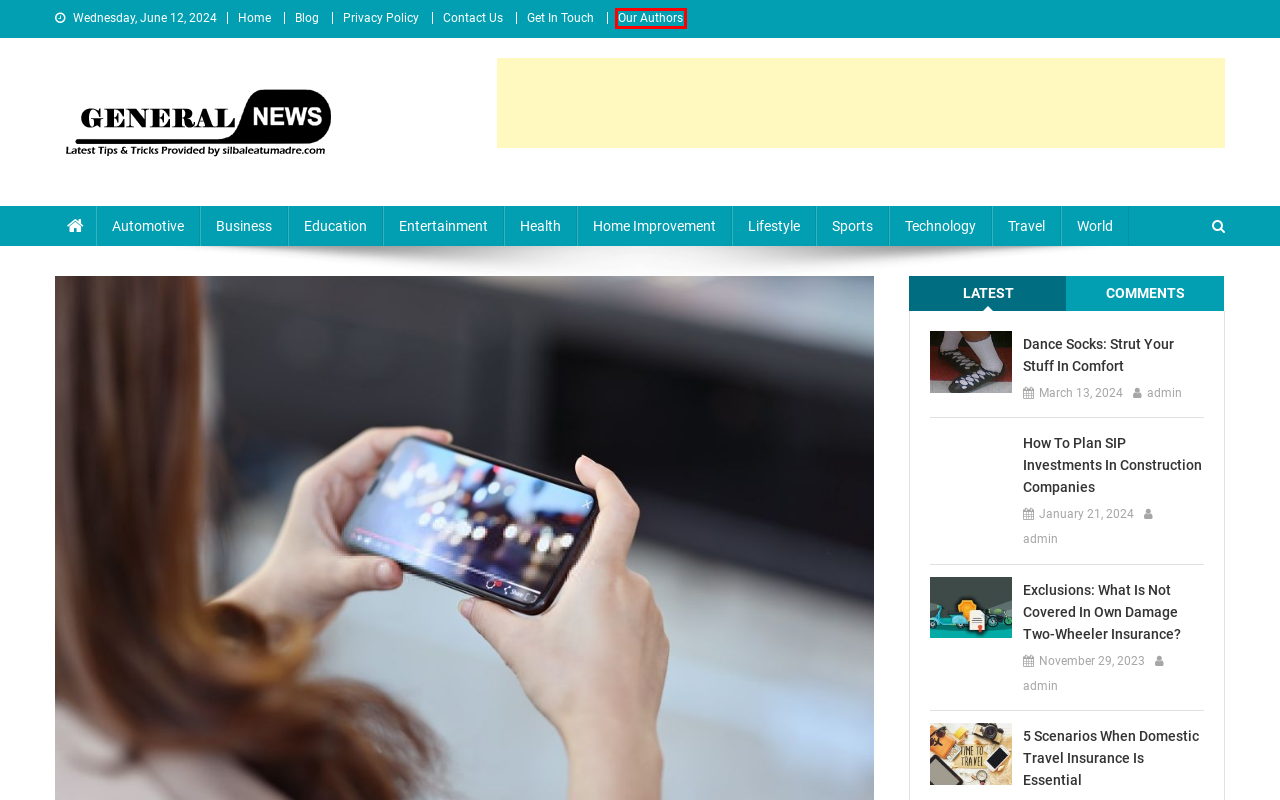Look at the screenshot of a webpage that includes a red bounding box around a UI element. Select the most appropriate webpage description that matches the page seen after clicking the highlighted element. Here are the candidates:
A. Education Archives -
B. Our Authors -
C. 5 Scenarios When Domestic Travel Insurance Is Essential -
D. Get In Touch -
E. Privacy Policy -
F. Lifestyle Archives -
G. Dance Socks: Strut Your Stuff in Comfort -
H. Technology Archives -

B